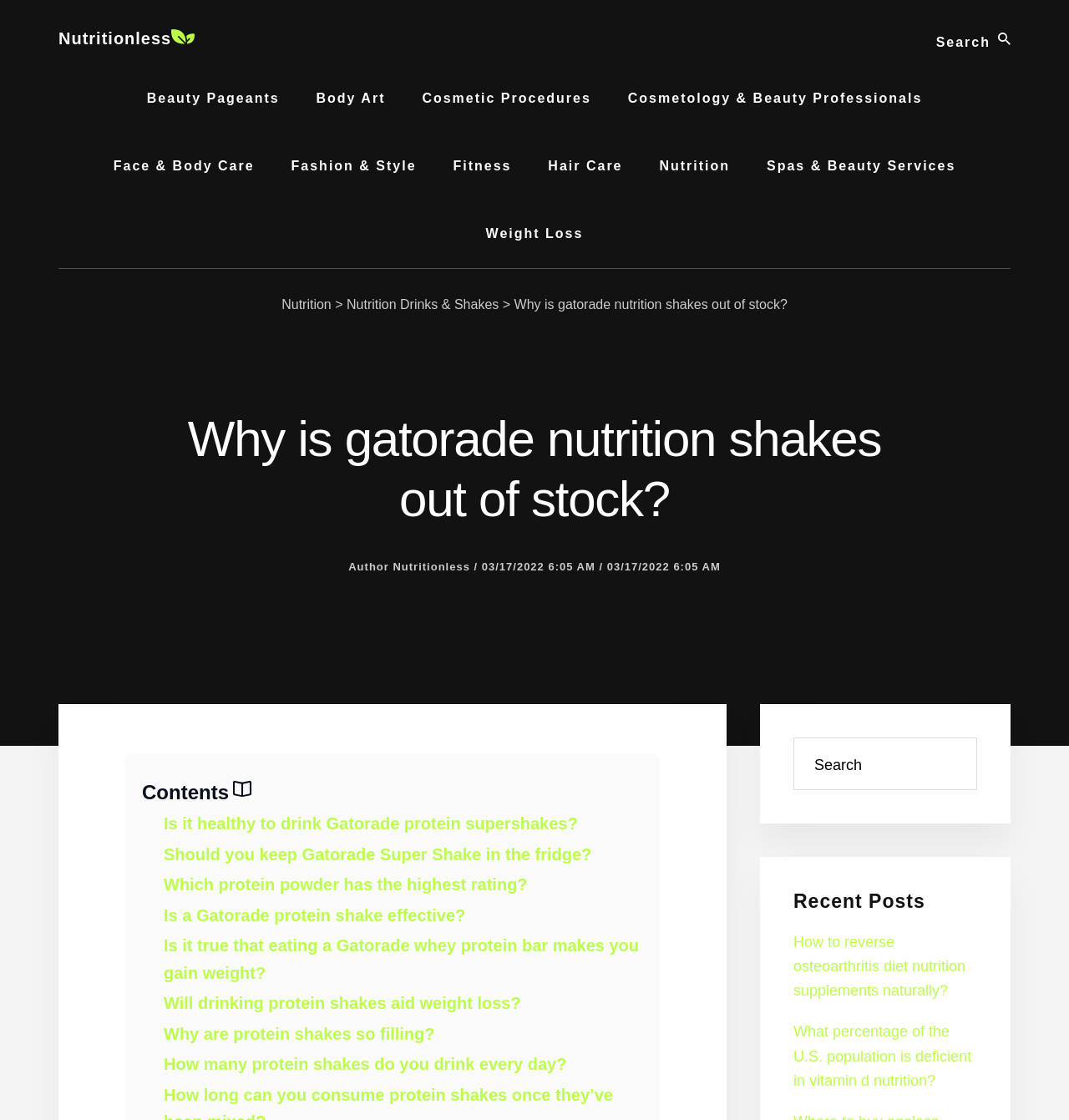Given the element description, predict the bounding box coordinates in the format (top-left x, top-left y, bottom-right x, bottom-right y). Make sure all values are between 0 and 1. Here is the element description: Nutrition

[0.601, 0.119, 0.698, 0.179]